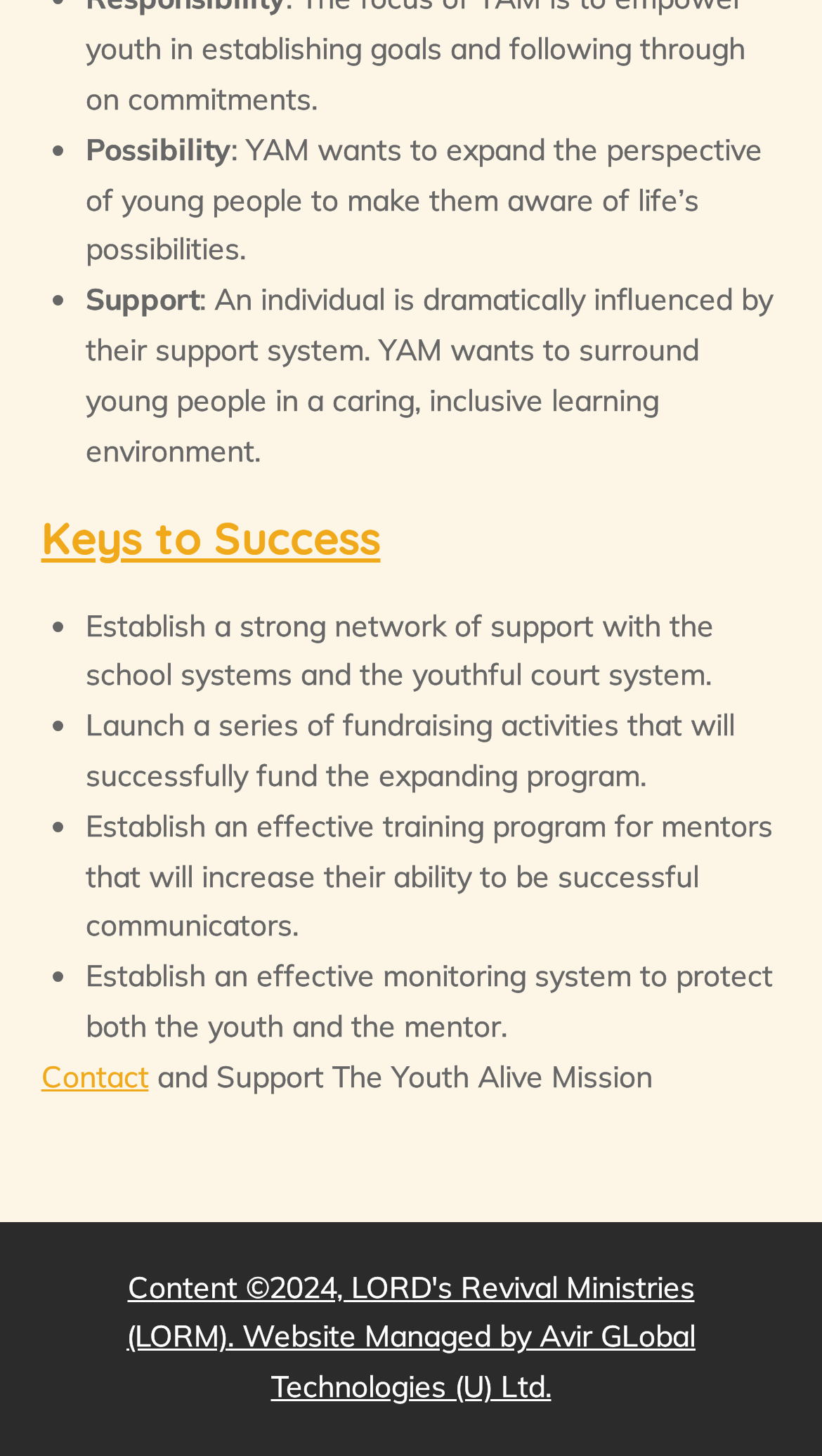Give a one-word or short-phrase answer to the following question: 
What is the importance of support system?

Dramatically influences individuals